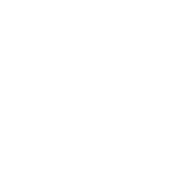Give a meticulous account of what the image depicts.

The image features a product related to automobile accessories, specifically a "Car Trunk Door Shock Absorbing Gasket Sound Insulation Pad." It is designed to enhance sound insulation in car trunks, providing a quieter driving experience. Typically offered for a price of £5.99, this gasket is included among a selection of related products aimed at improving overall vehicle comfort and functionality. The item is likely to be part of a wider collection featured on the webpage, which includes various other automotive accessories.